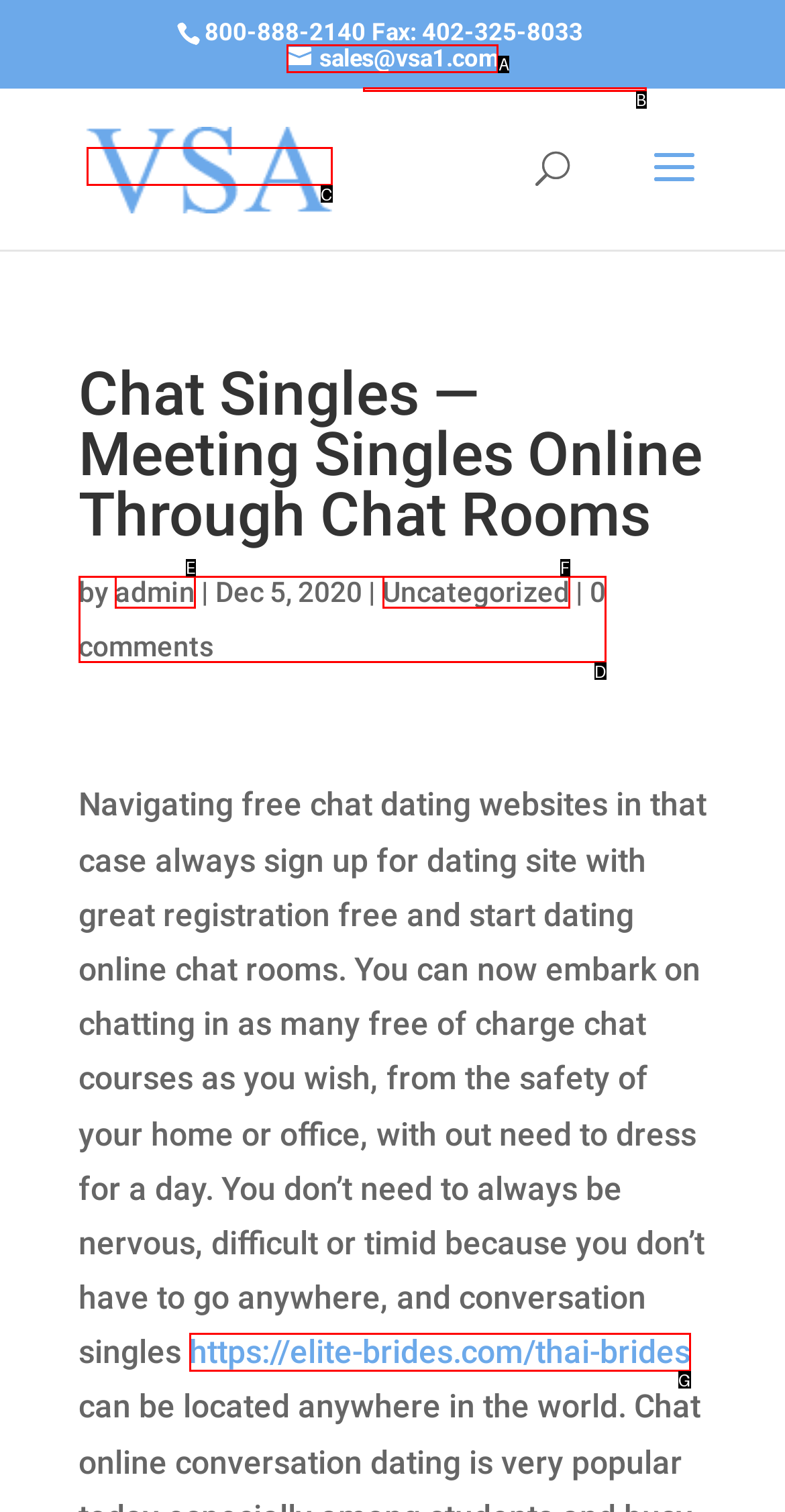Determine which HTML element matches the given description: https://elite-brides.com/thai-brides. Provide the corresponding option's letter directly.

G